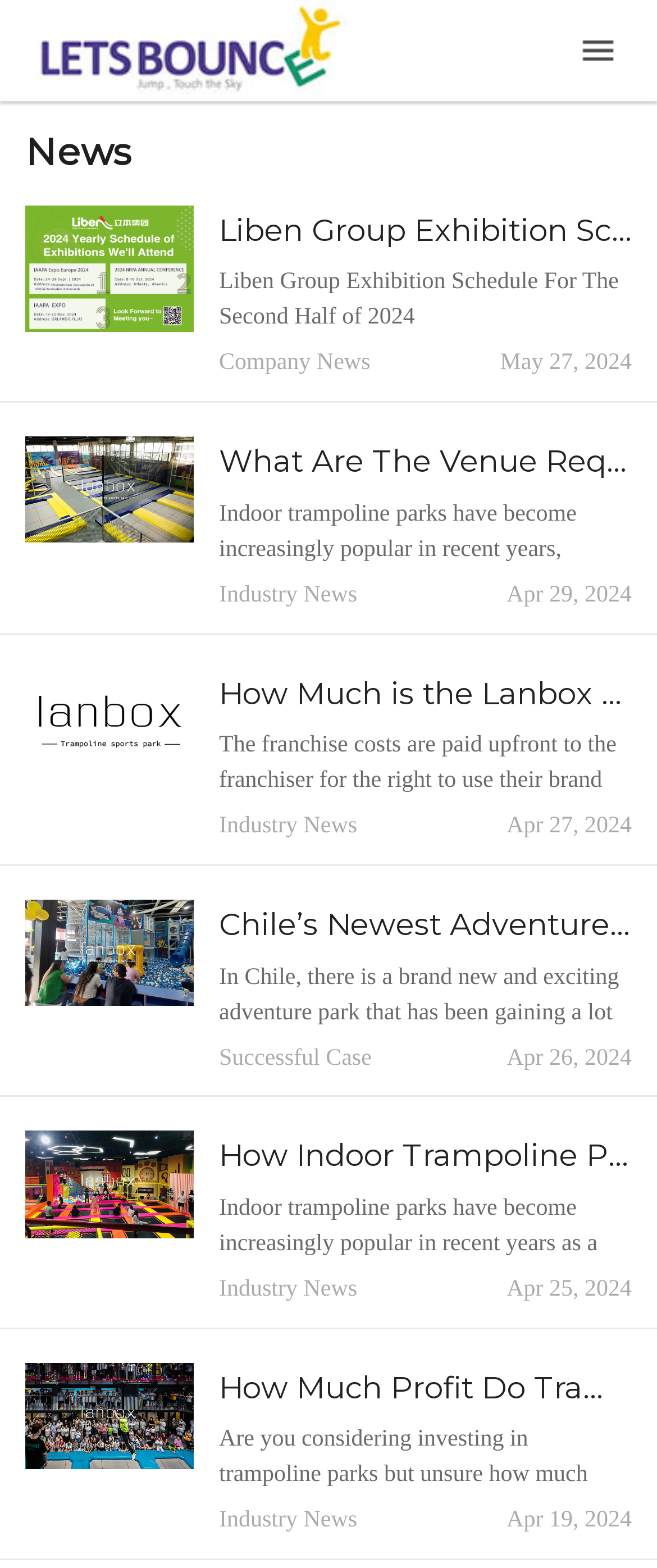Specify the bounding box coordinates of the element's area that should be clicked to execute the given instruction: "Click the 'Liben Group Exhibition Schedule For The Second Half of 2024' link". The coordinates should be four float numbers between 0 and 1, i.e., [left, top, right, bottom].

[0.038, 0.131, 0.295, 0.212]